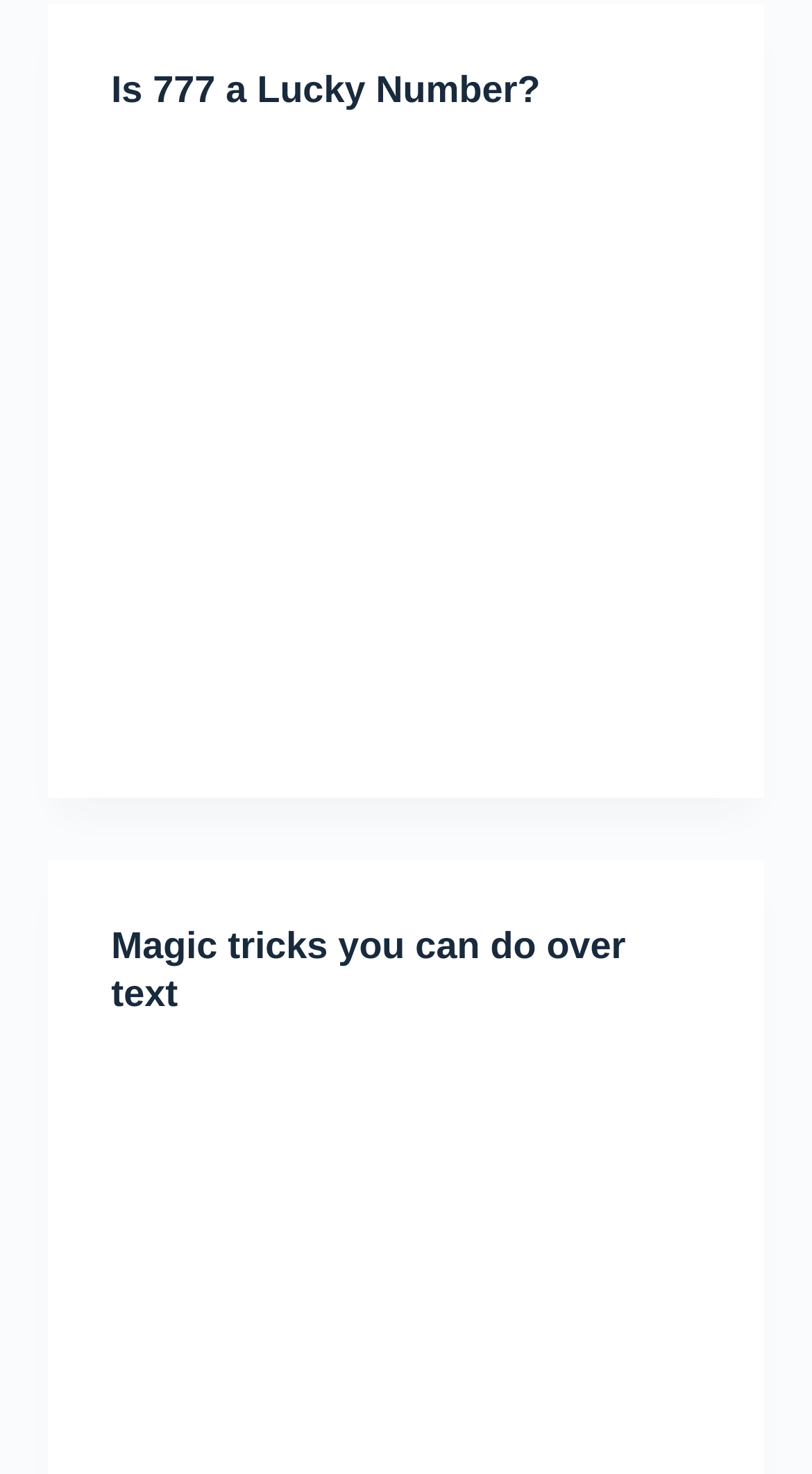How many articles are on the webpage?
Based on the image, answer the question in a detailed manner.

There are two headings, 'Is 777 a Lucky Number?' and 'Magic tricks you can do over text', indicating that there are two articles on the webpage, each with its own topic and content.